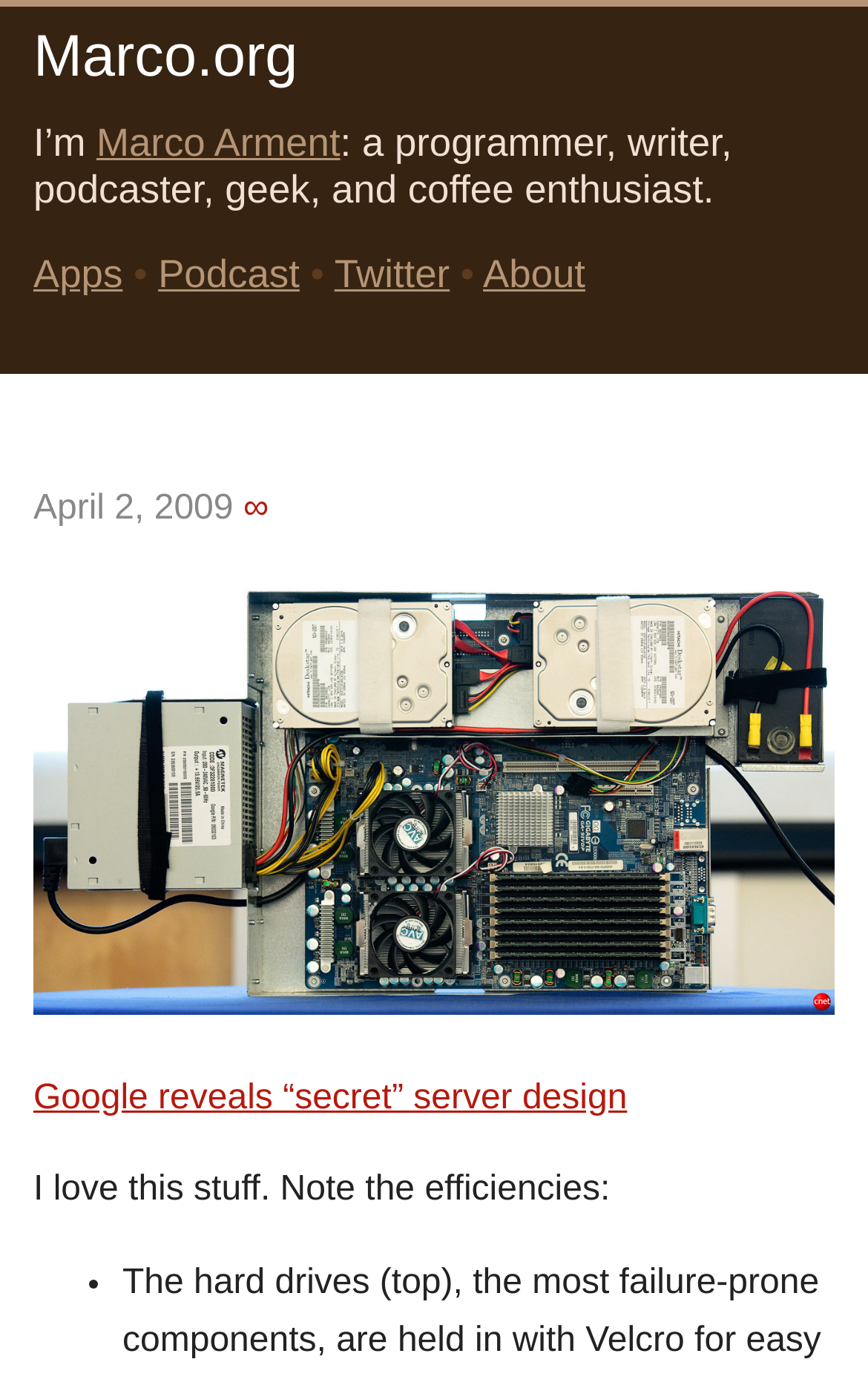How many links are there in the top navigation?
Based on the content of the image, thoroughly explain and answer the question.

The top navigation links can be found in the elements with the text 'Apps', 'Podcast', 'Twitter', and 'About'. There are 4 links in total.